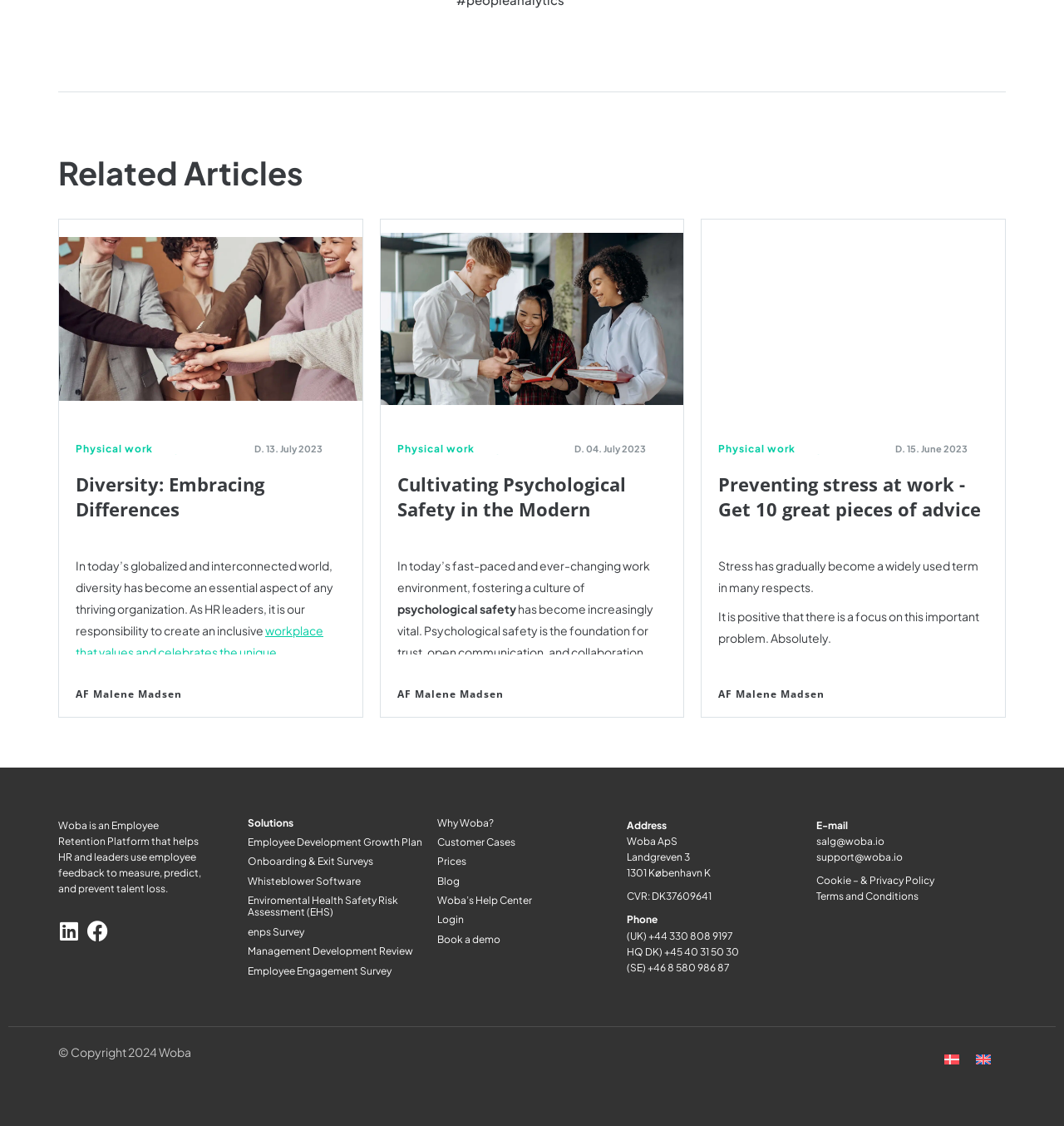Please specify the bounding box coordinates of the element that should be clicked to execute the given instruction: 'Click on the 'Login' button'. Ensure the coordinates are four float numbers between 0 and 1, expressed as [left, top, right, bottom].

[0.411, 0.811, 0.436, 0.822]